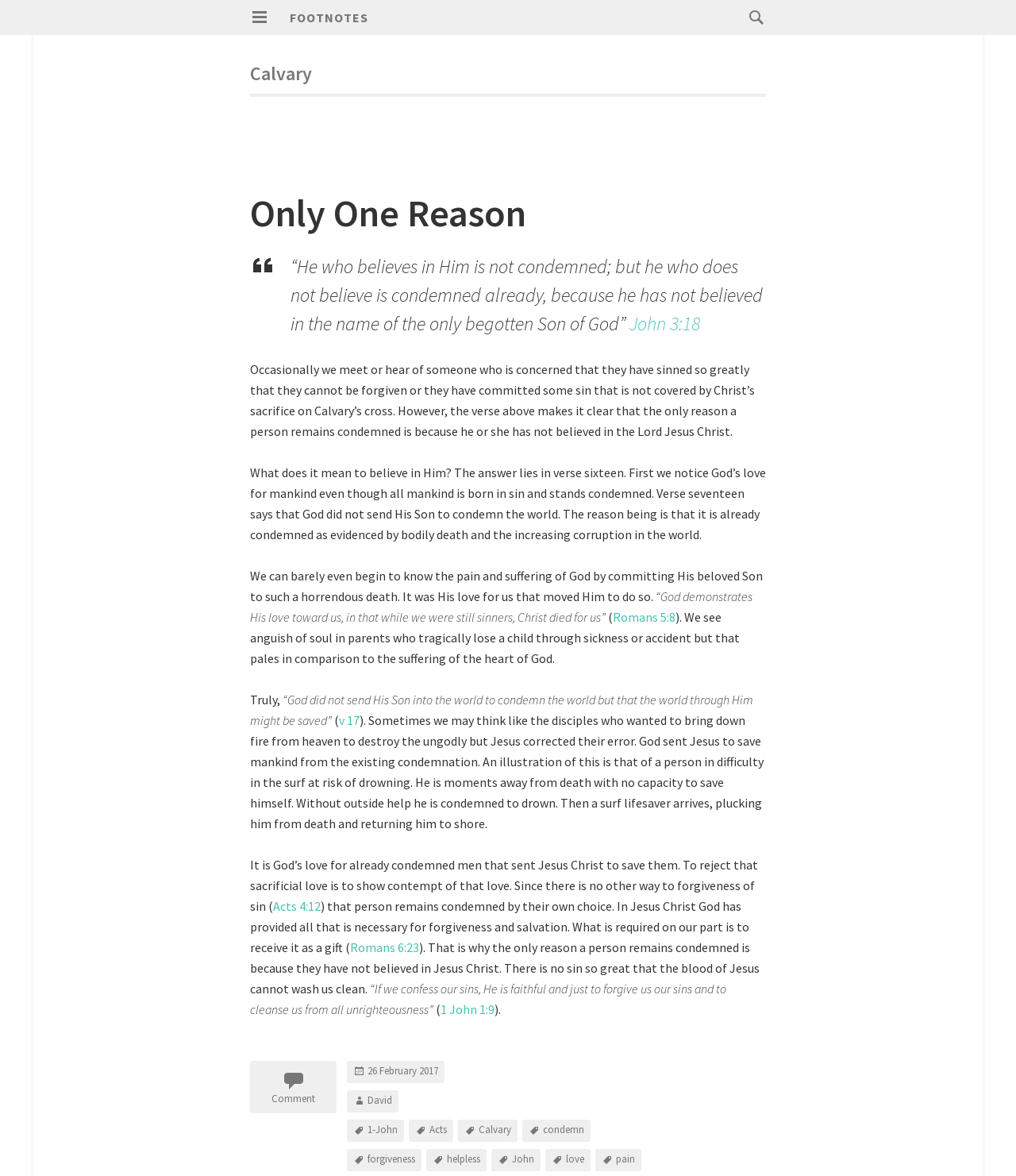Could you specify the bounding box coordinates for the clickable section to complete the following instruction: "Read the FOOTNOTES"?

[0.285, 0.008, 0.362, 0.022]